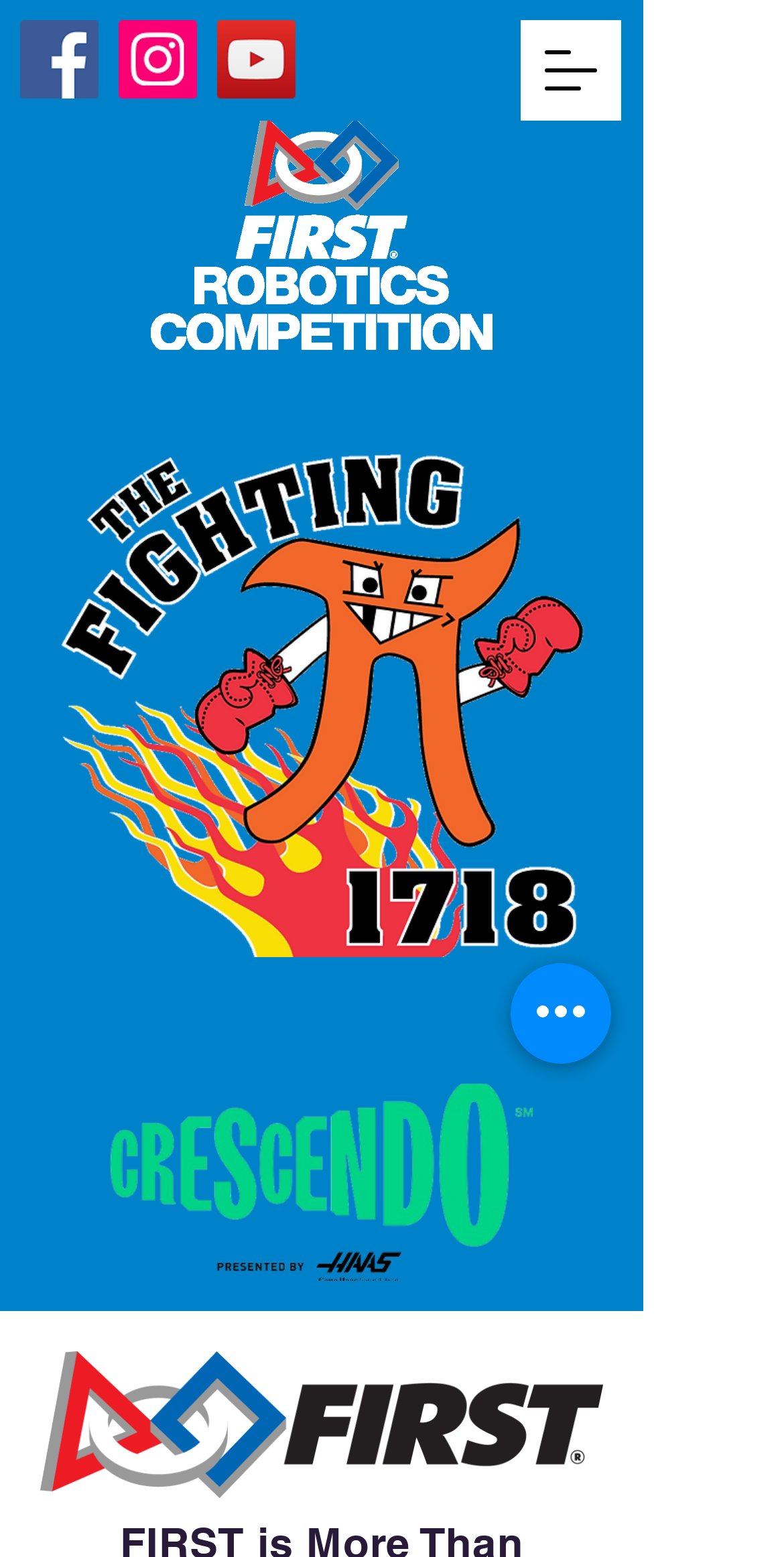Provide the bounding box for the UI element matching this description: "aria-label="Quick actions"".

[0.651, 0.619, 0.779, 0.683]